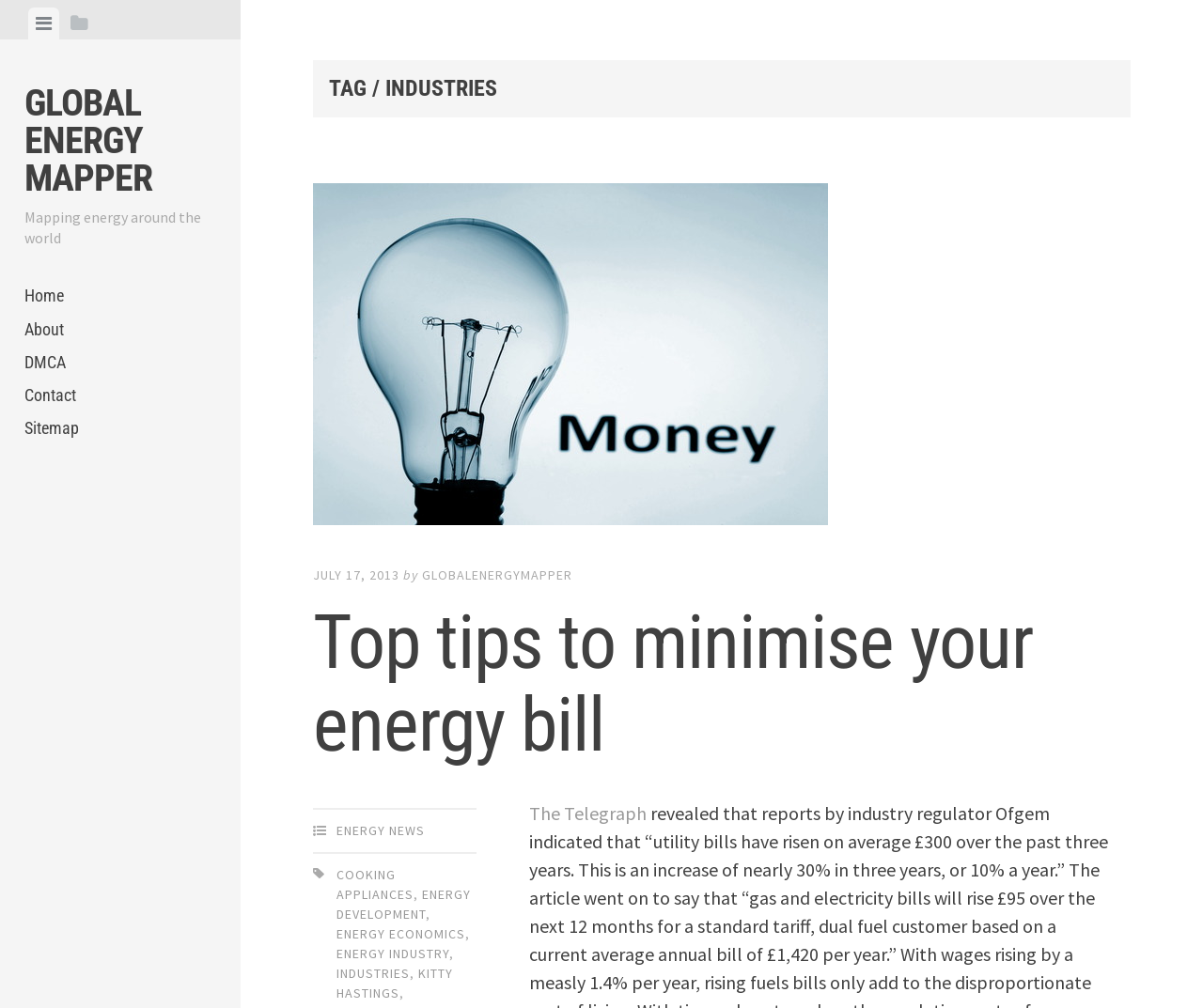Determine the bounding box coordinates for the clickable element to execute this instruction: "Click on the View menu tab". Provide the coordinates as four float numbers between 0 and 1, i.e., [left, top, right, bottom].

[0.023, 0.007, 0.049, 0.039]